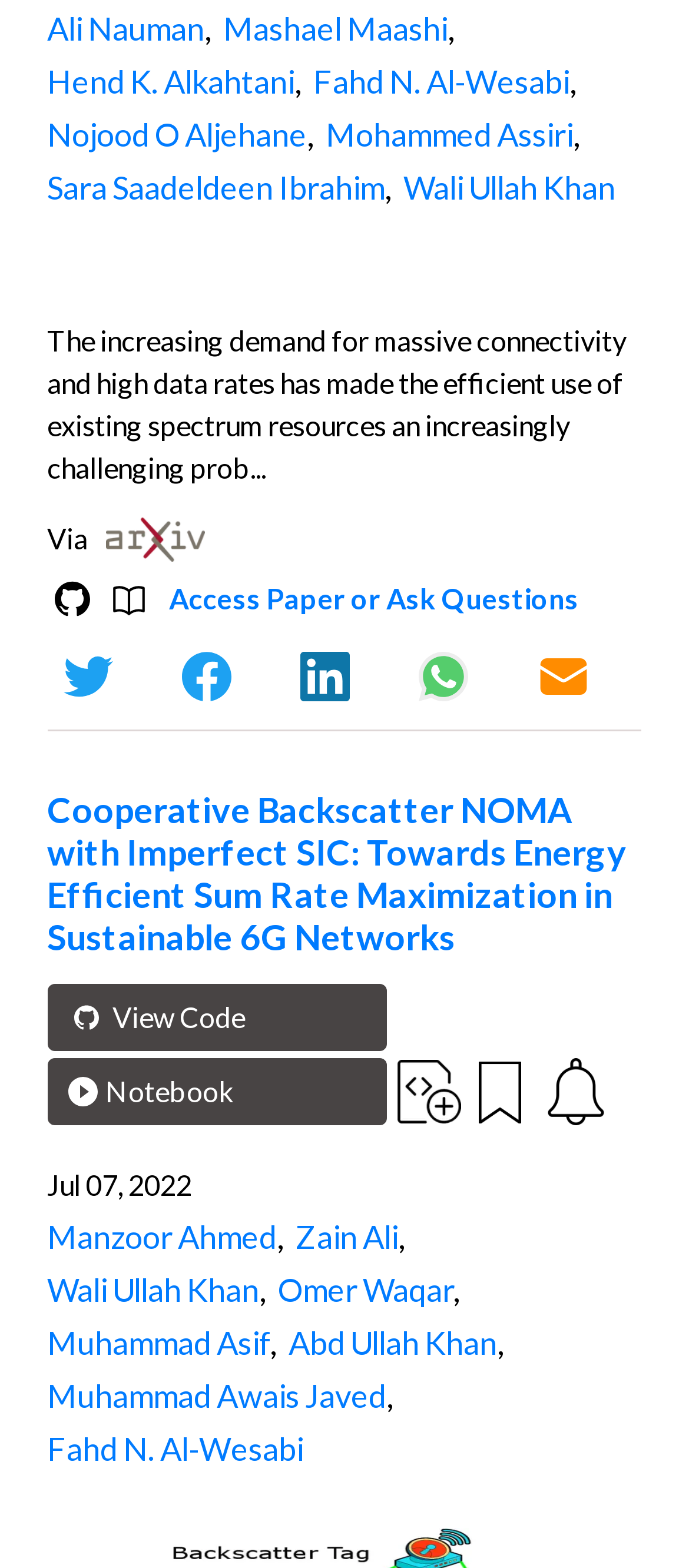Please specify the bounding box coordinates of the element that should be clicked to execute the given instruction: 'Share via Twitter'. Ensure the coordinates are four float numbers between 0 and 1, expressed as [left, top, right, bottom].

[0.093, 0.414, 0.164, 0.448]